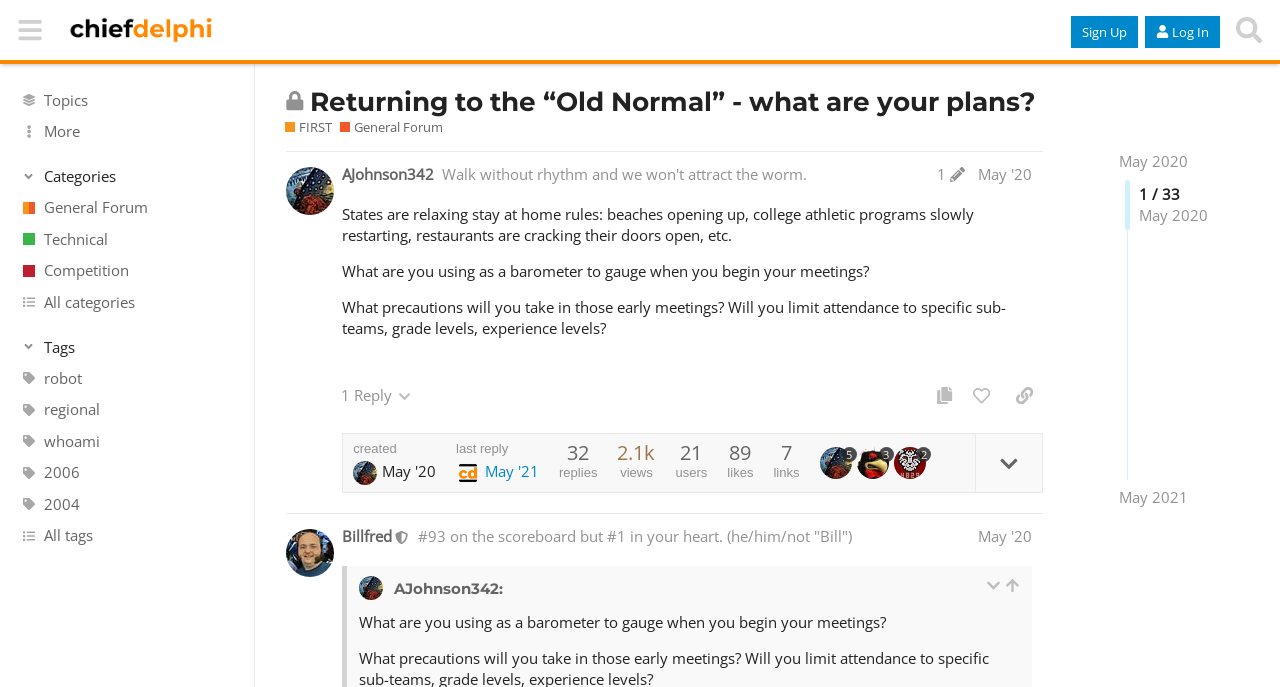Please respond to the question using a single word or phrase:
Who started this topic?

AJohnson342